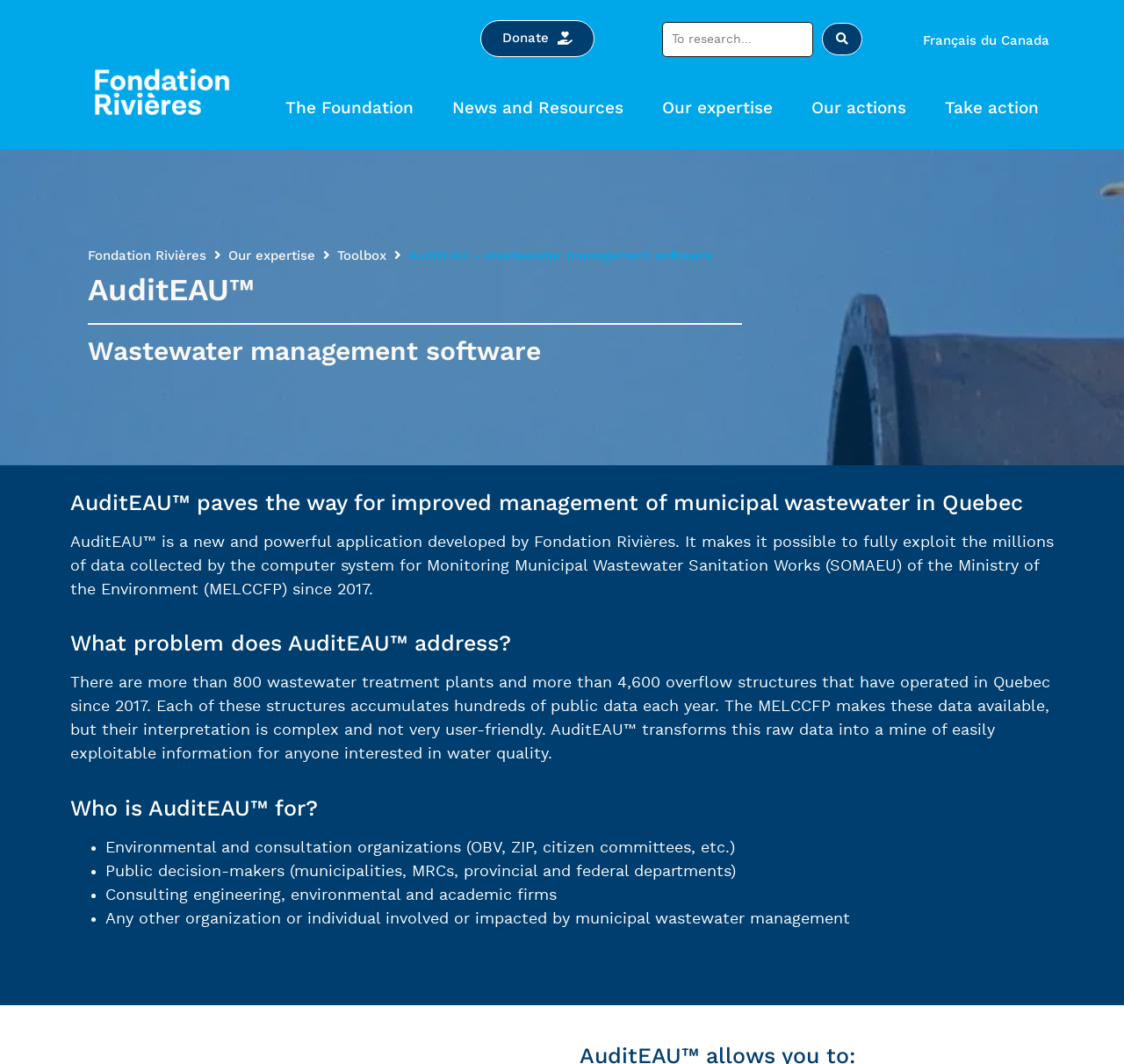Determine the bounding box of the UI component based on this description: "Fondation Rivières". The bounding box coordinates should be four float values between 0 and 1, i.e., [left, top, right, bottom].

[0.078, 0.231, 0.184, 0.249]